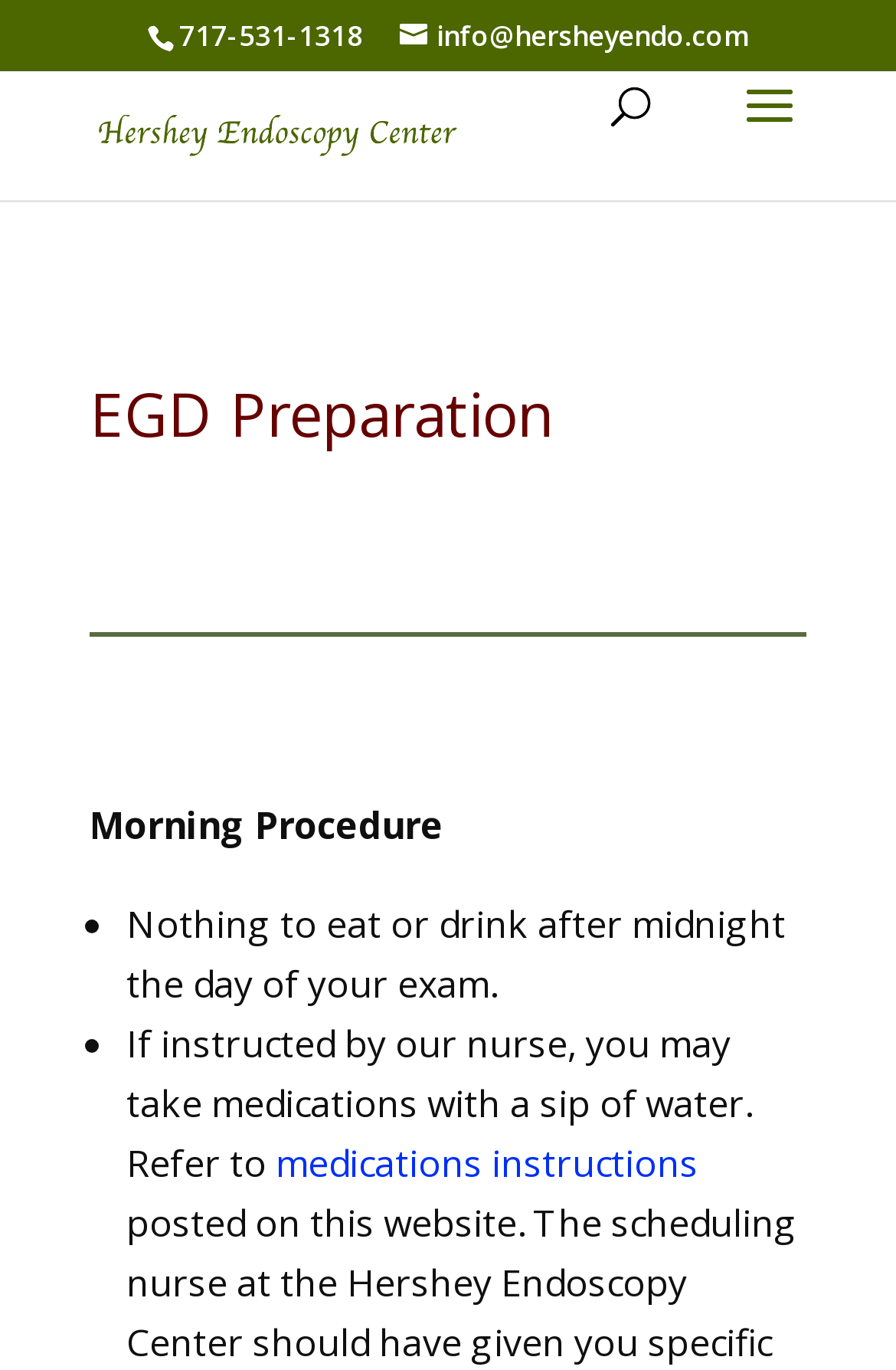Answer the question with a single word or phrase: 
What instruction is given for medications?

Take with a sip of water